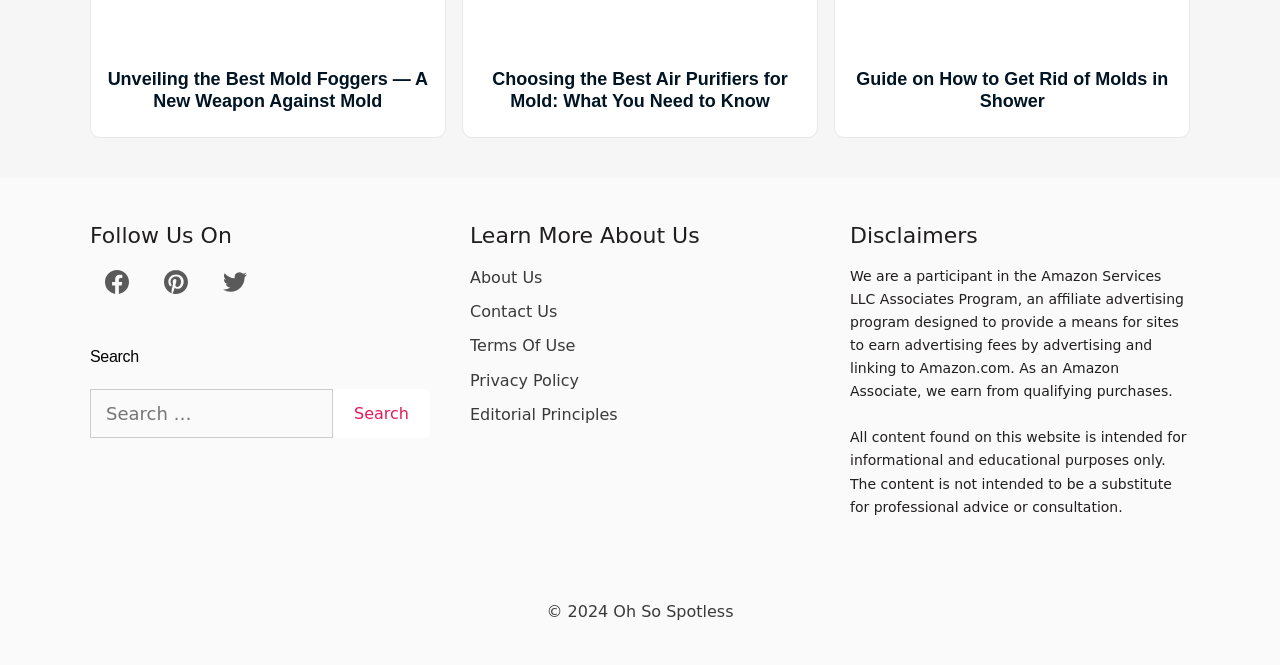Please determine the bounding box coordinates of the element to click in order to execute the following instruction: "Follow us on Facebook". The coordinates should be four float numbers between 0 and 1, specified as [left, top, right, bottom].

[0.082, 0.419, 0.101, 0.448]